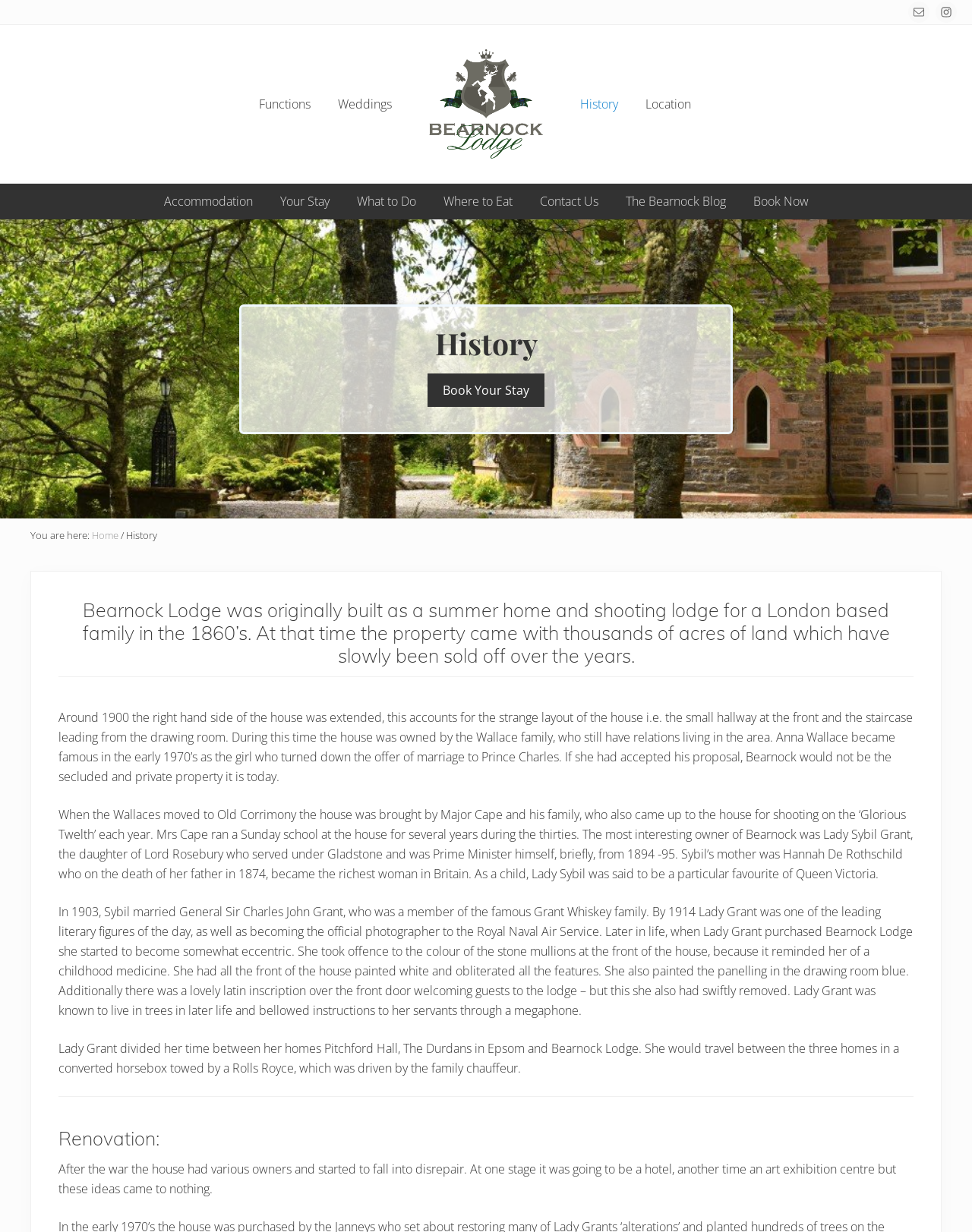Provide the bounding box coordinates, formatted as (top-left x, top-left y, bottom-right x, bottom-right y), with all values being floating point numbers between 0 and 1. Identify the bounding box of the UI element that matches the description: Southern Girl's Story

None